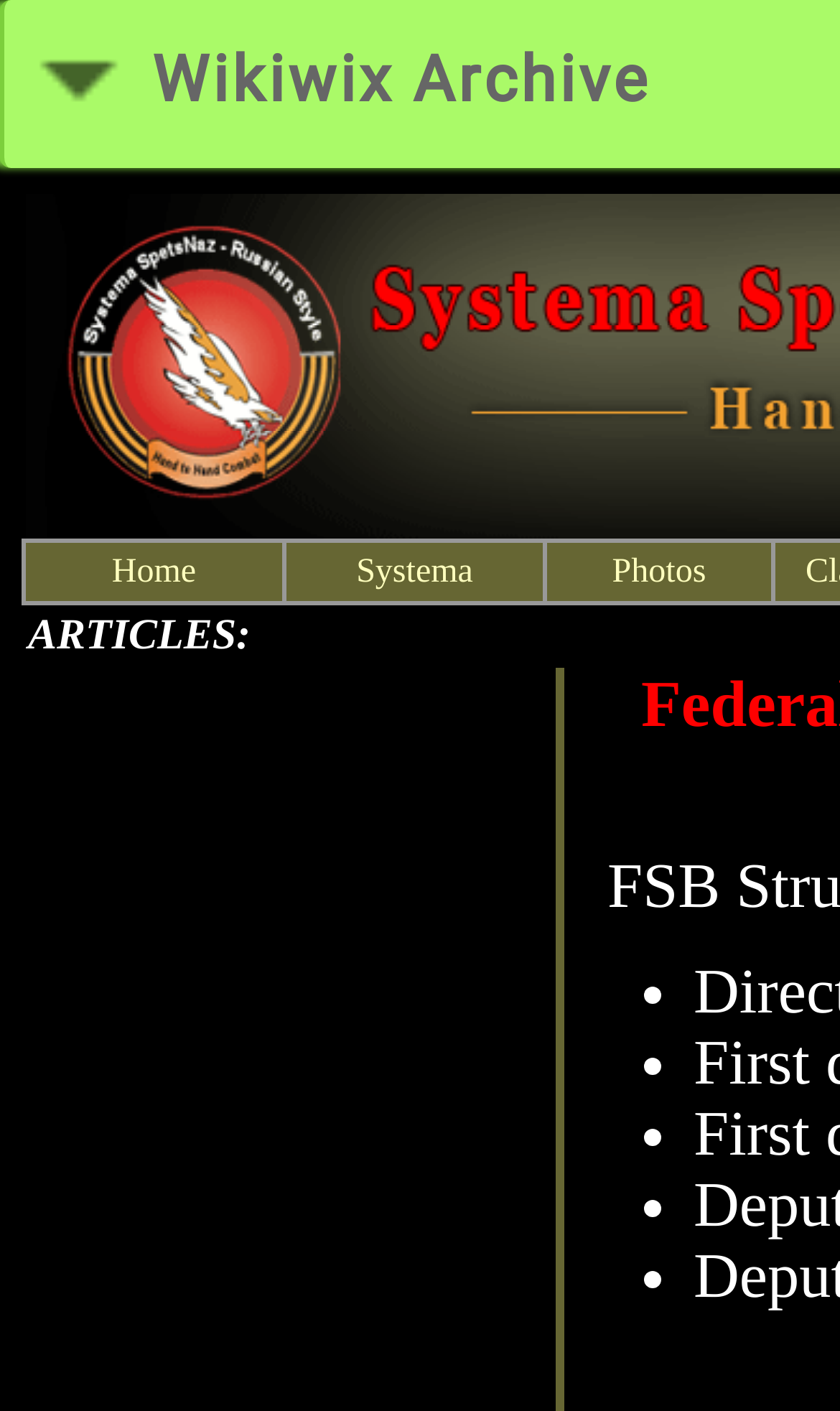Provide an in-depth caption for the webpage.

The webpage is about Lubyanka Square in Moscow, the headquarters of the KGB, and features articles about Russian special forces and units. 

At the top-left corner, there is a small image. Next to it, on the top-center of the page, is the text "Wikiwix Archive". 

Below the image and the text, there is a navigation menu with four grid cells, each containing a link: "Home", "Systema", and "Photos", from left to right. 

Further down, there is a section titled "ARTICLES:", which is likely a list of articles or topics related to Russian special forces and units. The list is not explicitly stated, but it is indicated by five bullet points, suggesting that there are at least five articles or topics listed.